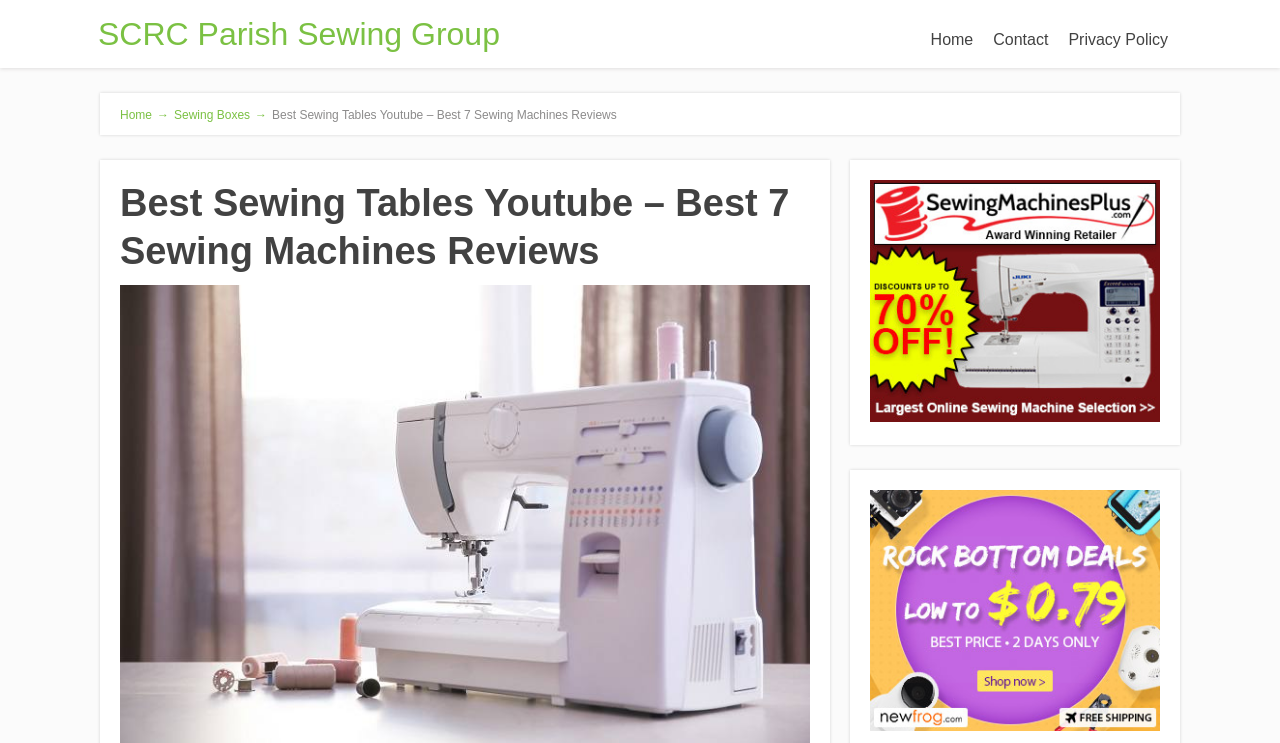Using the description "Sewing Boxes →", predict the bounding box of the relevant HTML element.

[0.136, 0.145, 0.213, 0.164]